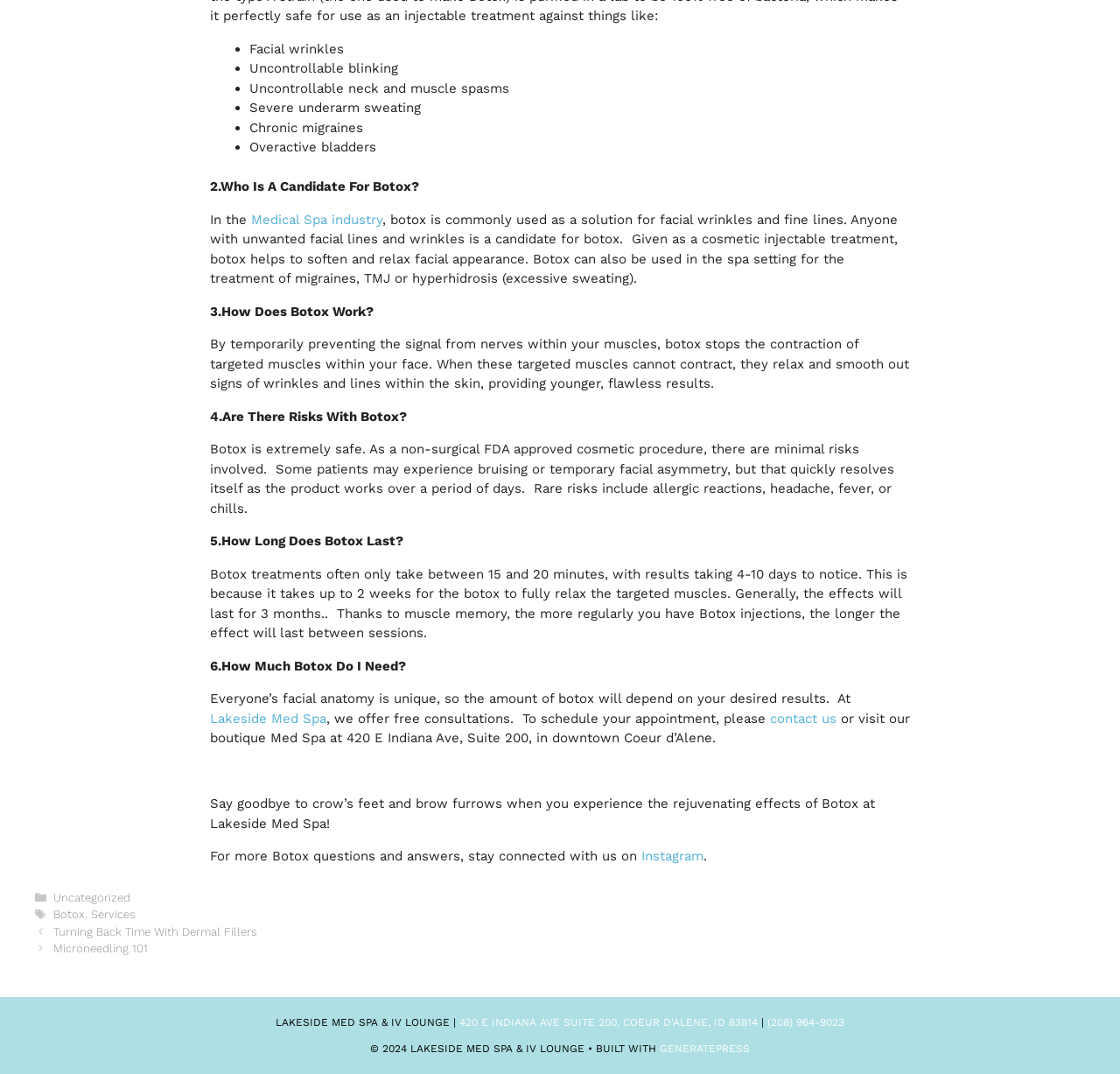Using the image as a reference, answer the following question in as much detail as possible:
What is the risk of allergic reactions with Botox?

According to the webpage, rare risks of Botox include allergic reactions, headache, fever, or chills. However, Botox is extremely safe, and some patients may experience bruising or temporary facial asymmetry, but that quickly resolves itself as the product works over a period of days.